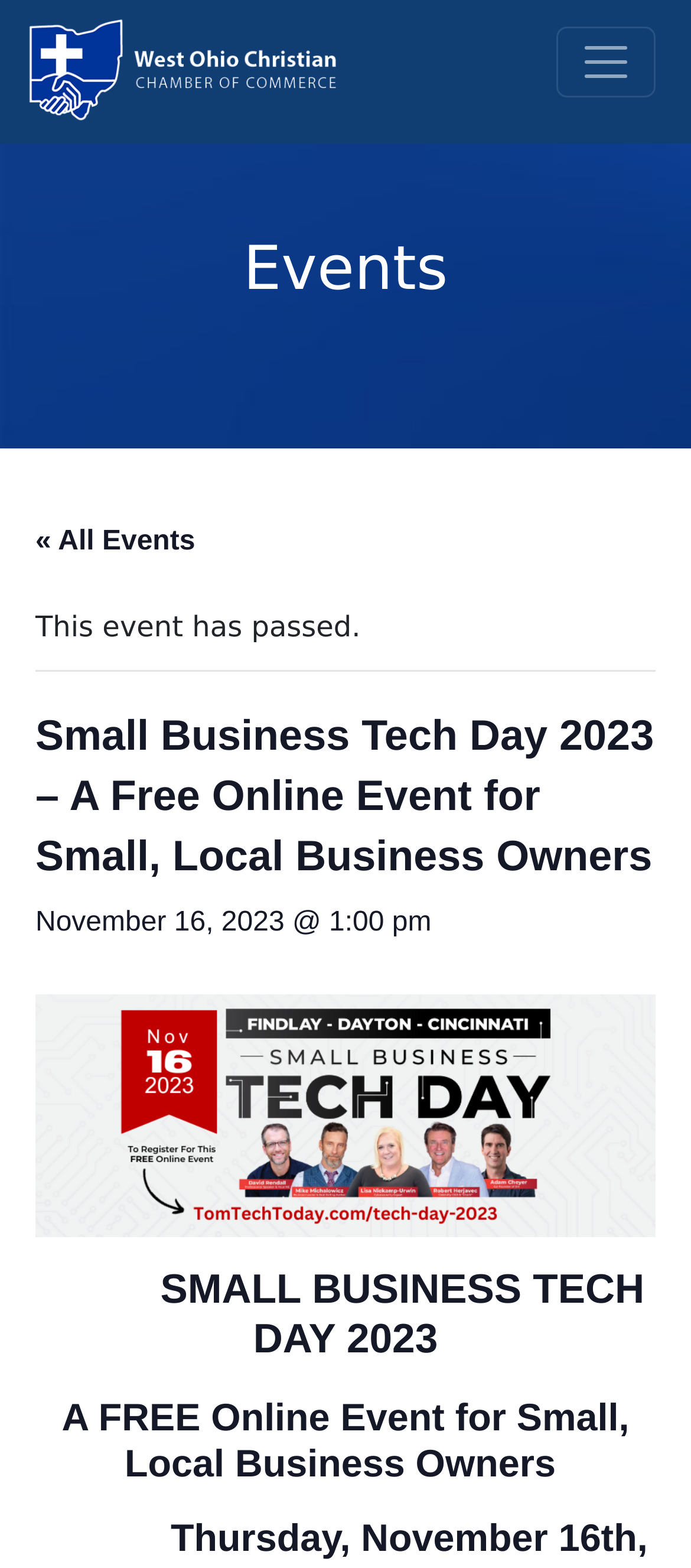What is the format of the Small Business Tech Day 2023 event?
Please respond to the question with a detailed and thorough explanation.

I found the answer by looking at the heading on the webpage, which says 'A FREE Online Event for Small, Local Business Owners'. This implies that the event is an online event.